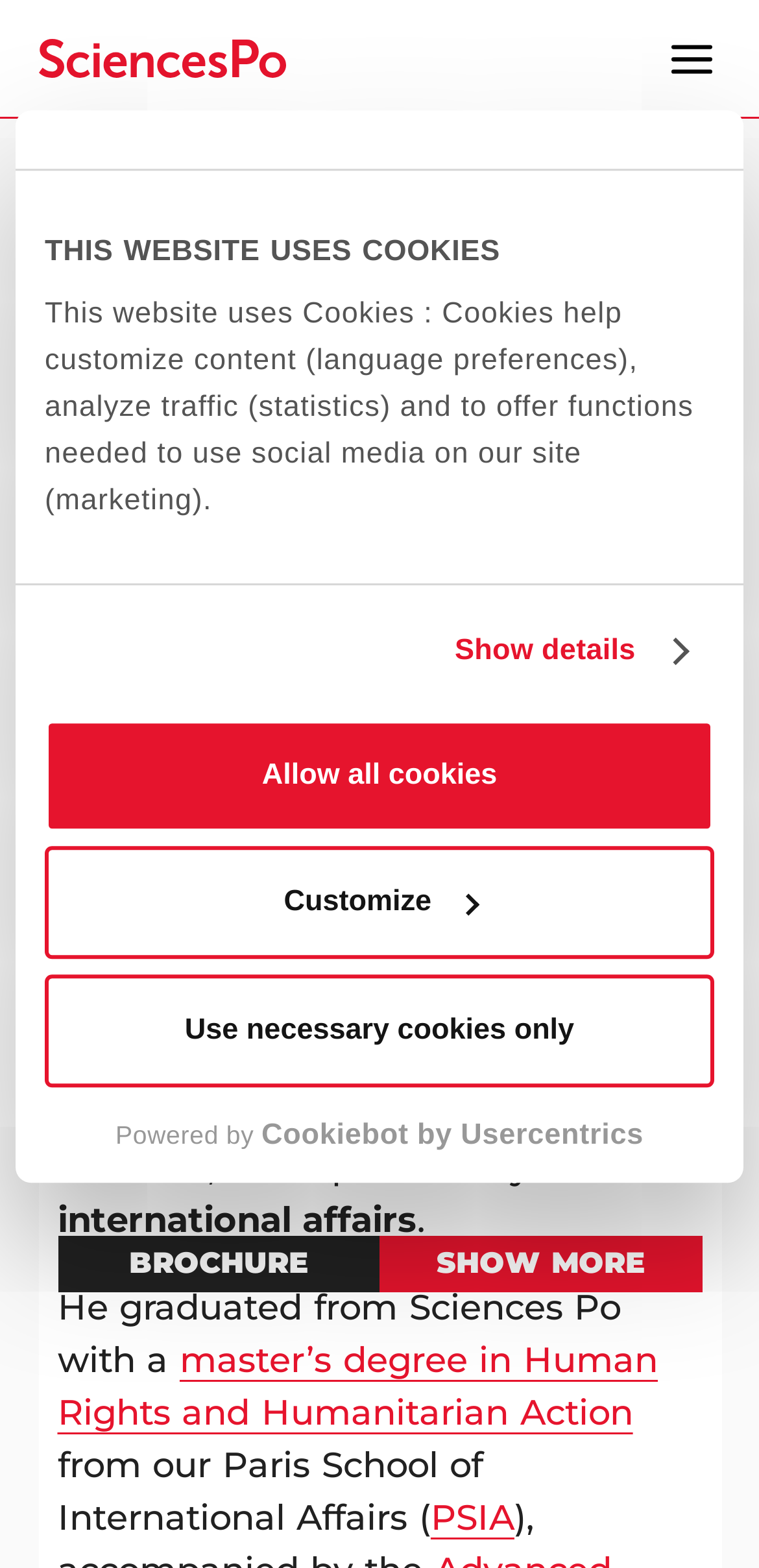What is the date mentioned on this webpage?
Give a single word or phrase answer based on the content of the image.

27.11.2023